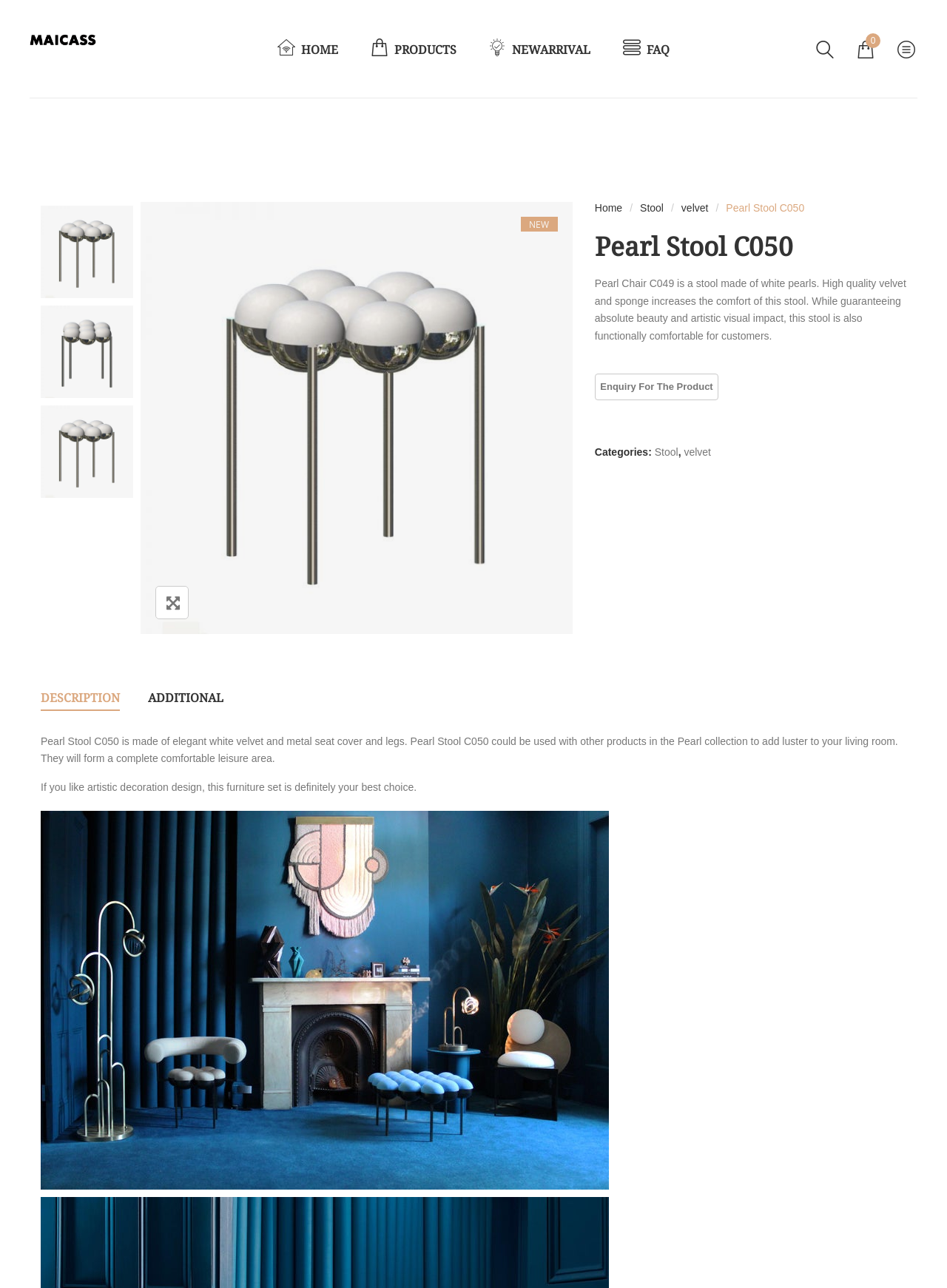Using the element description name="contact" value="Enquiry For The Product", predict the bounding box coordinates for the UI element. Provide the coordinates in (top-left x, top-left y, bottom-right x, bottom-right y) format with values ranging from 0 to 1.

[0.628, 0.29, 0.759, 0.311]